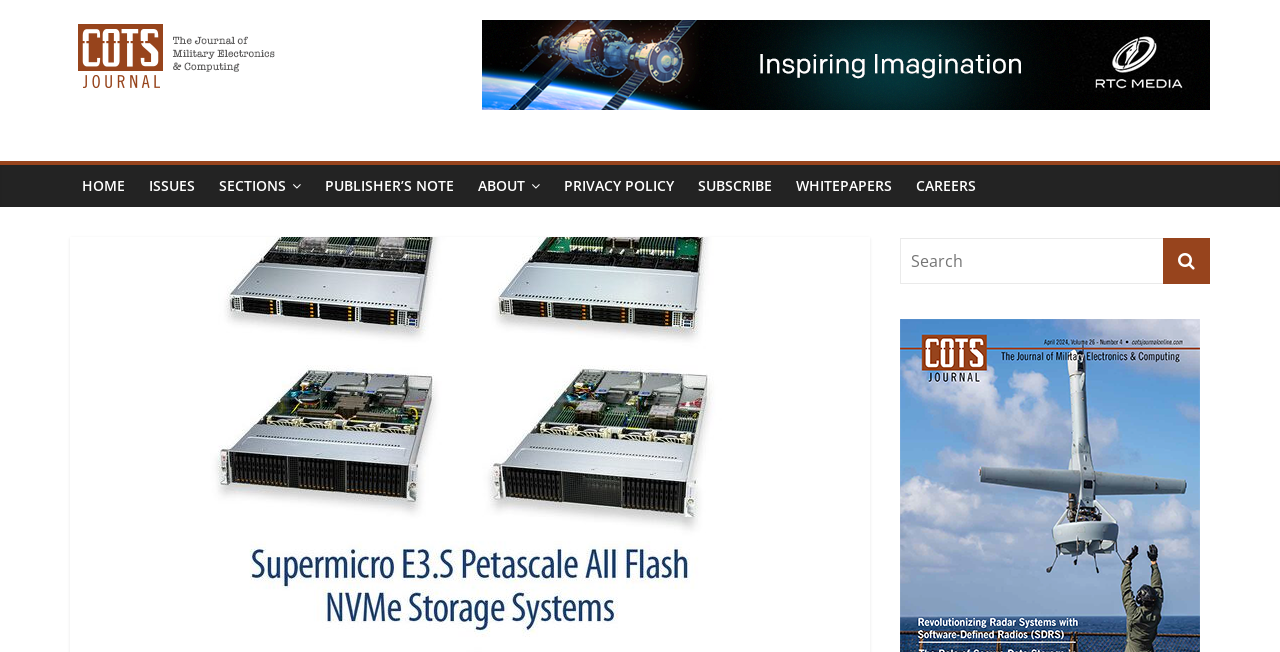Based on the element description, predict the bounding box coordinates (top-left x, top-left y, bottom-right x, bottom-right y) for the UI element in the screenshot: Twitter

None